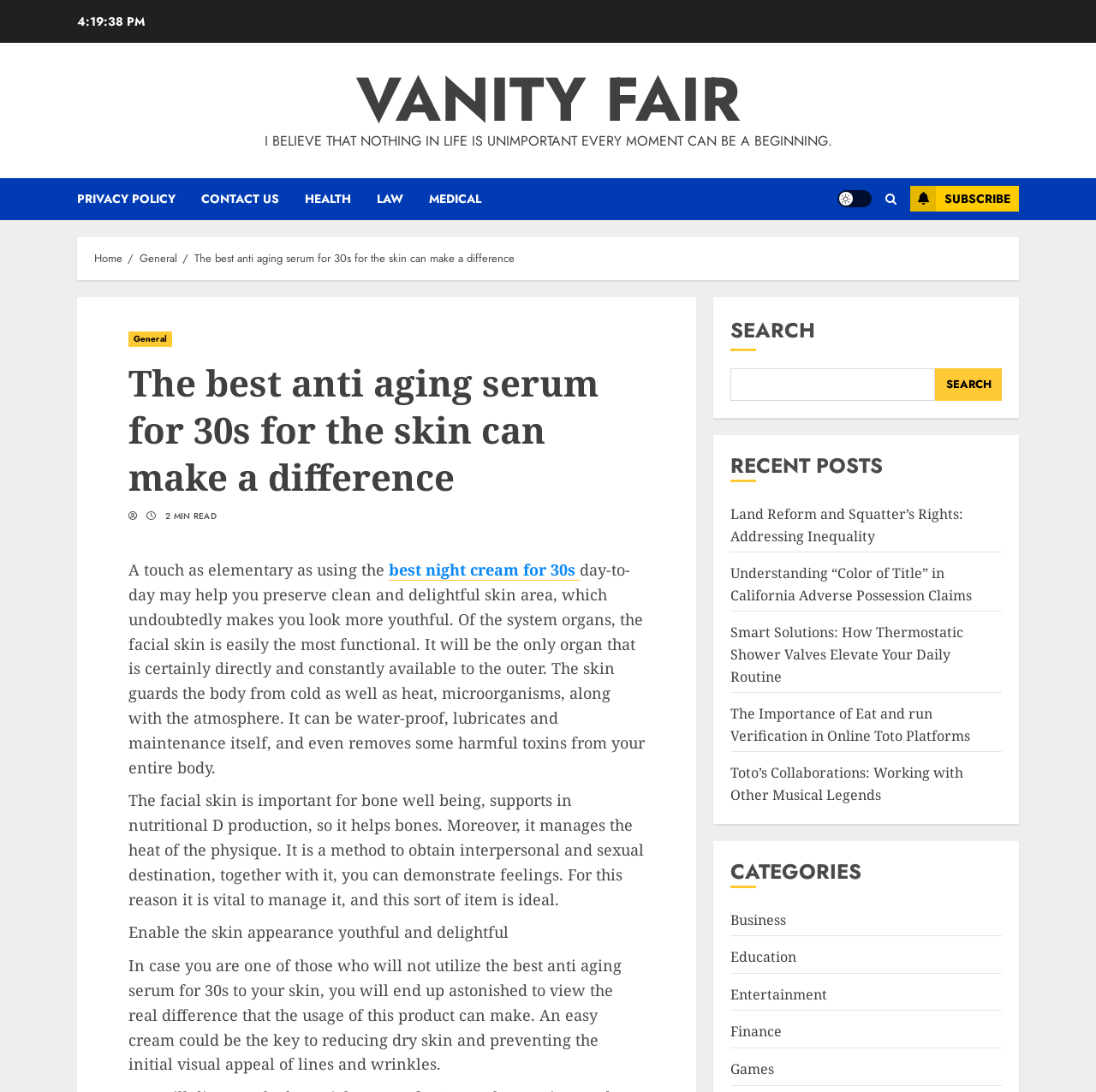Find the bounding box coordinates of the clickable element required to execute the following instruction: "Read the 'The best anti aging serum for 30s for the skin can make a difference' article". Provide the coordinates as four float numbers between 0 and 1, i.e., [left, top, right, bottom].

[0.117, 0.33, 0.588, 0.458]